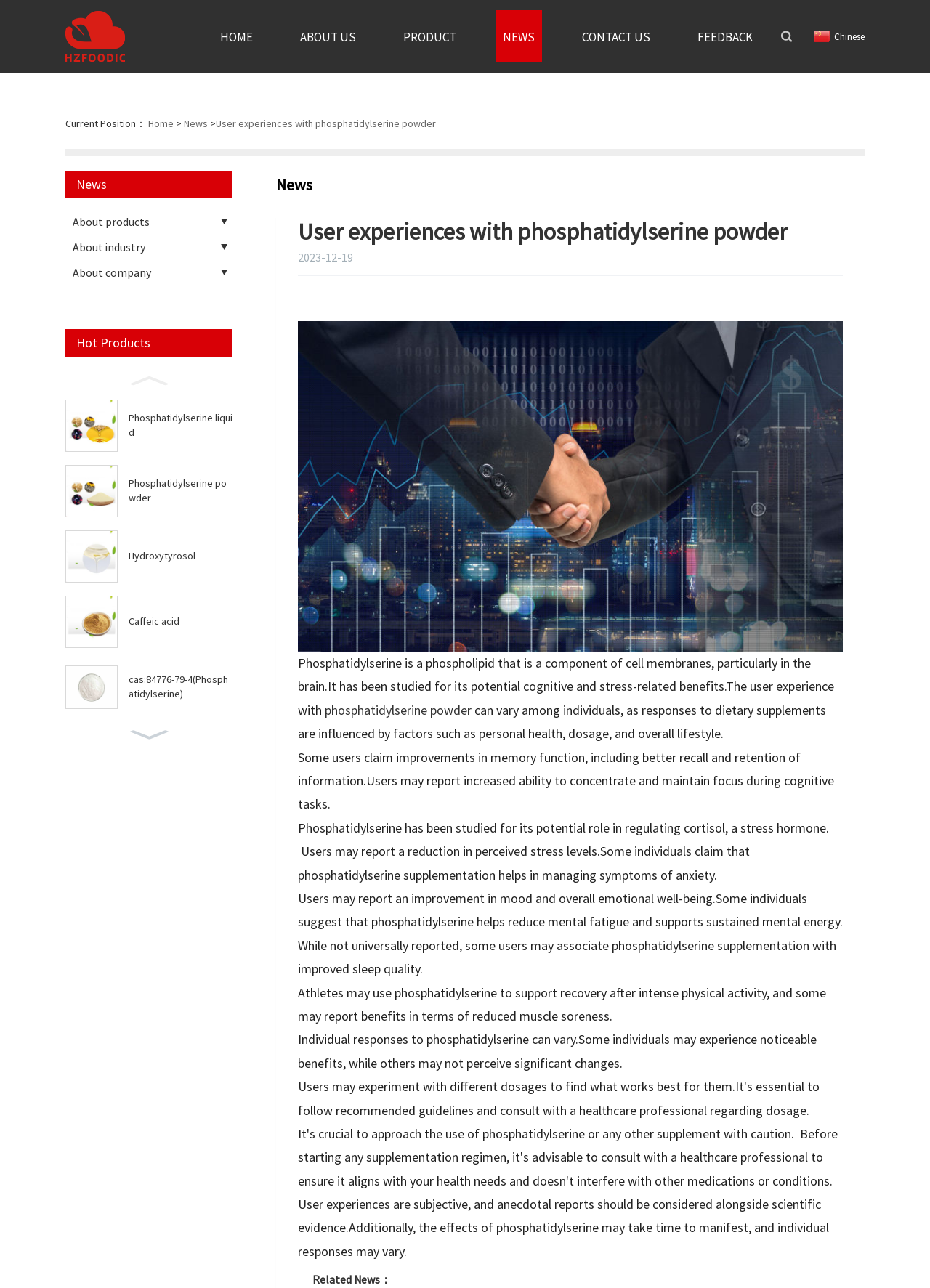Can you find the bounding box coordinates for the element that needs to be clicked to execute this instruction: "Click the CONTACT US link"? The coordinates should be given as four float numbers between 0 and 1, i.e., [left, top, right, bottom].

[0.618, 0.008, 0.707, 0.048]